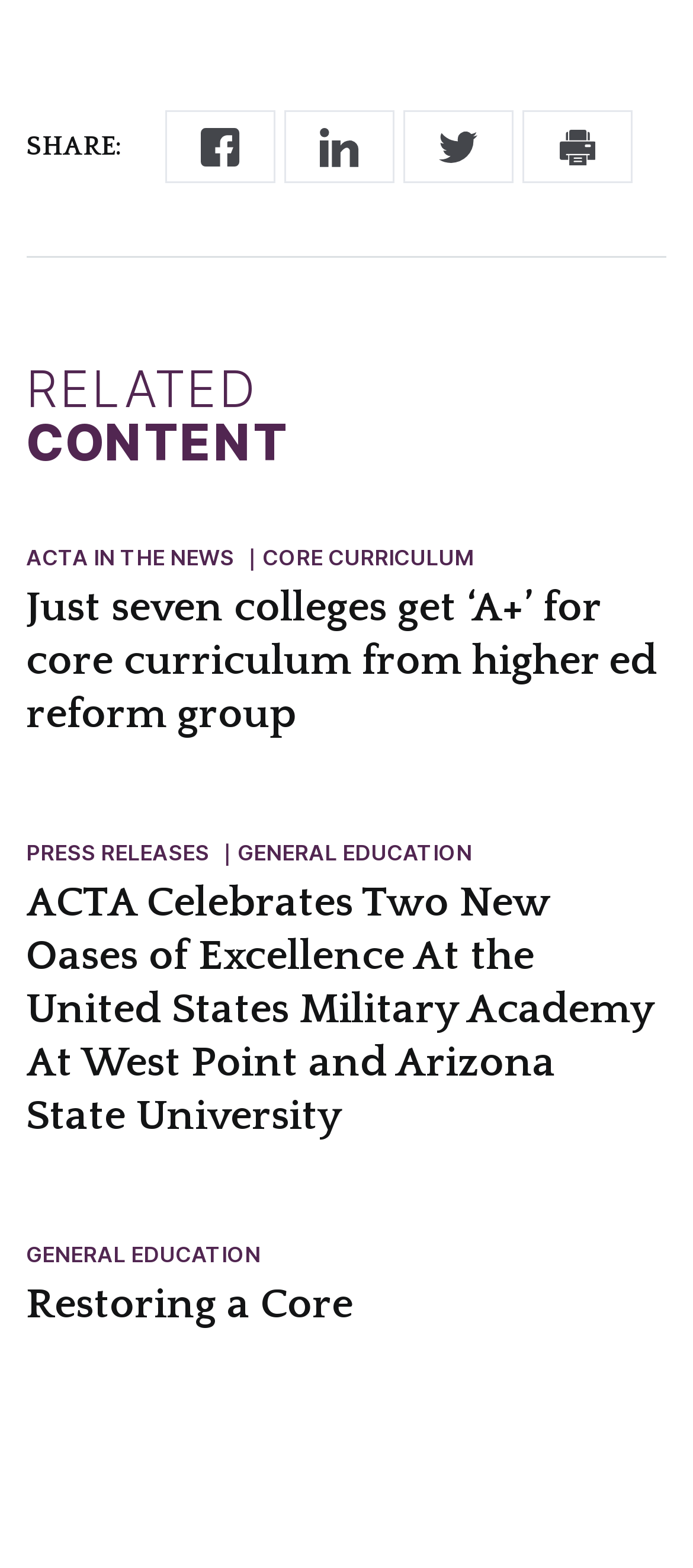Please provide a brief answer to the following inquiry using a single word or phrase:
What is the title of the first article?

ACTA IN THE NEWS ｜CORE CURRICULUM